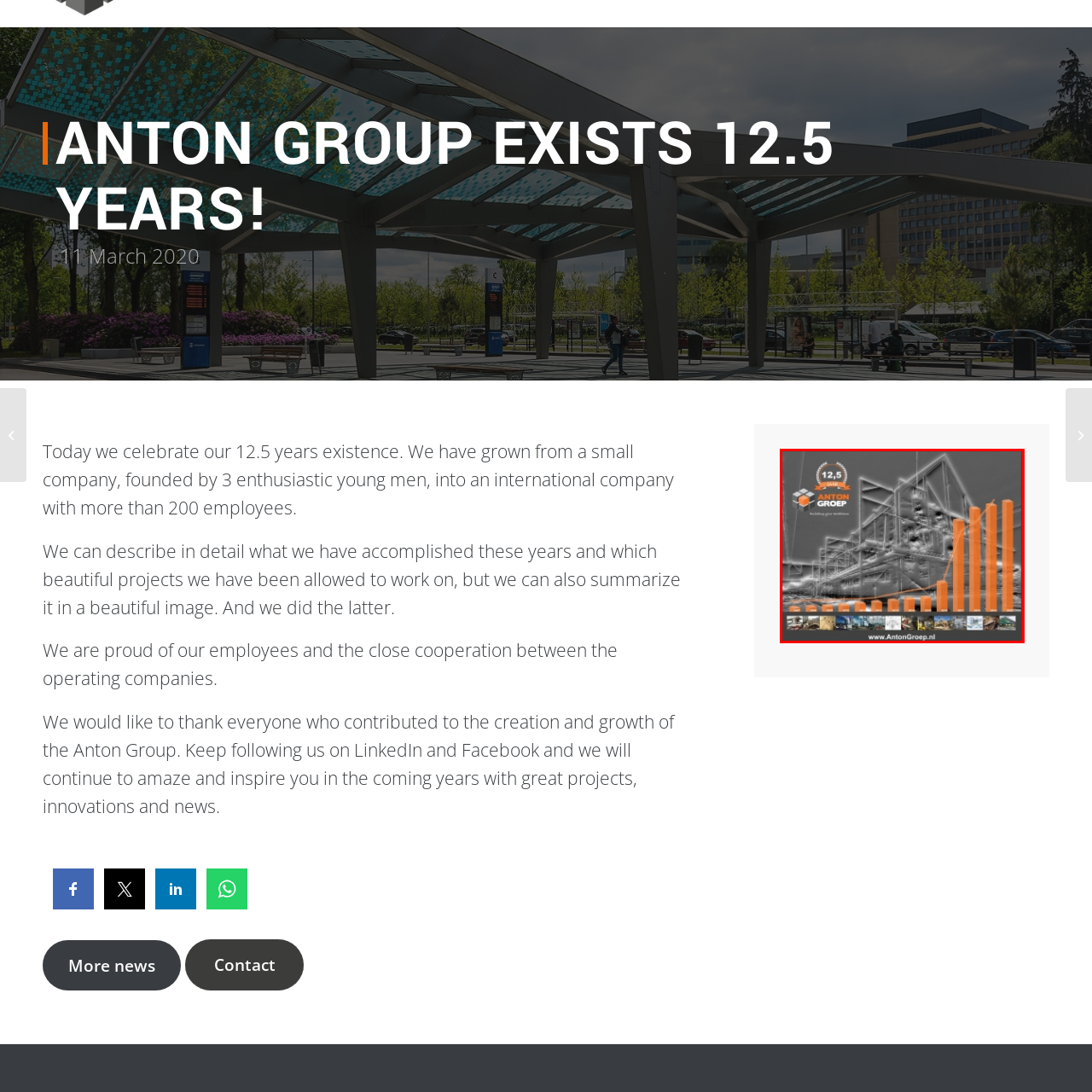Generate a detailed caption for the image within the red outlined area.

This image celebrates the 12.5-year anniversary of the Anton Group, highlighting their growth and accomplishments. Central to the design is a prominent logo of Anton Group, adorned with the text "12,5 jaar," emphasizing the company's milestone. In the background, a stylized depiction of construction and engineering work reflects the core industry of the group. 

At the forefront, a vibrant orange bar graph illustrates significant growth over the years, visually representing the company's progress. Along the bottom, a series of smaller images showcases various projects undertaken by the Anton Group, reinforcing their diverse achievements and contributions. The composition combines a professional aesthetic with a celebratory tone, inviting viewers to reflect on the company’s journey and ongoing commitment to innovation in the industry.